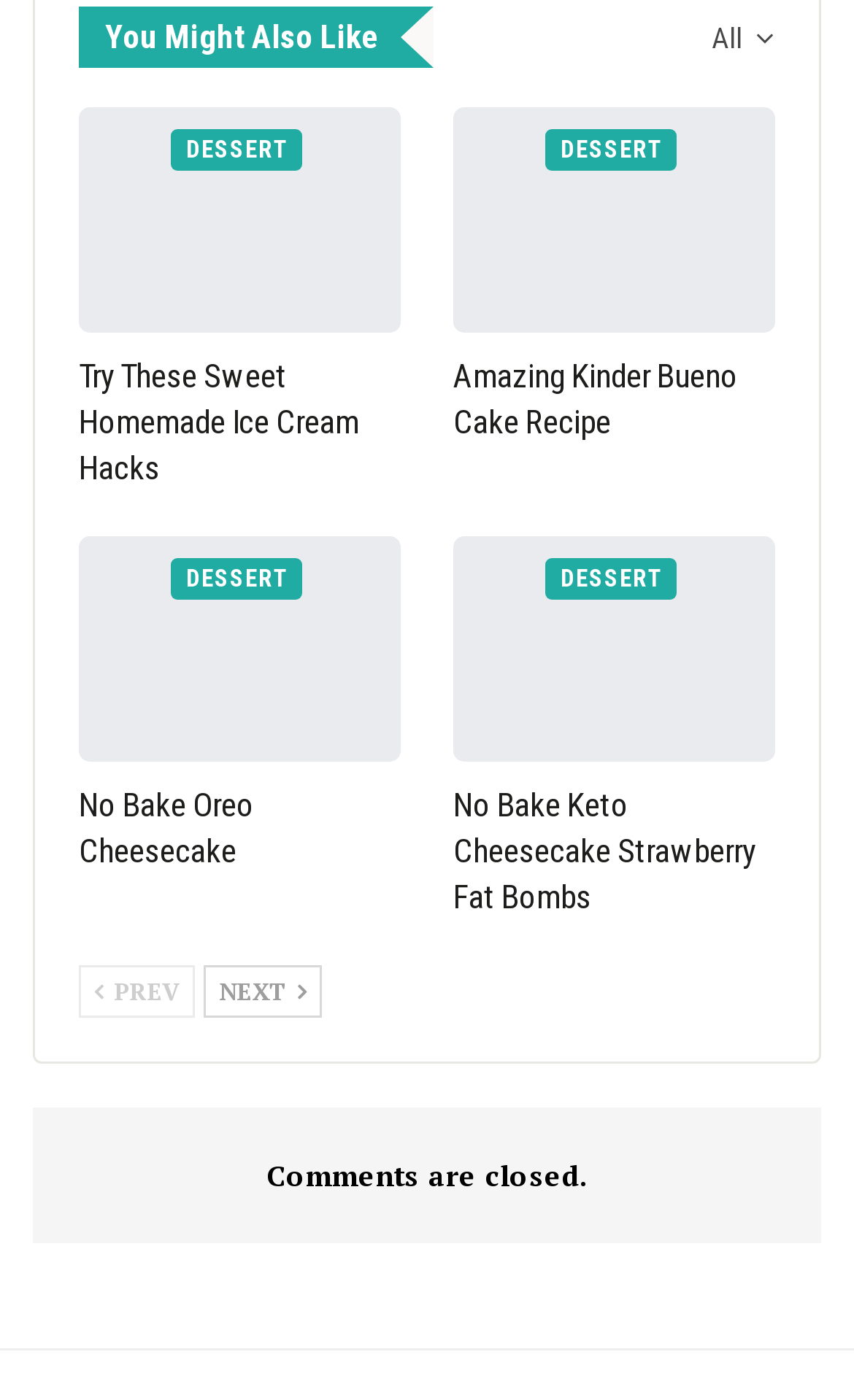Provide the bounding box coordinates of the area you need to click to execute the following instruction: "go to next page".

[0.238, 0.689, 0.377, 0.727]